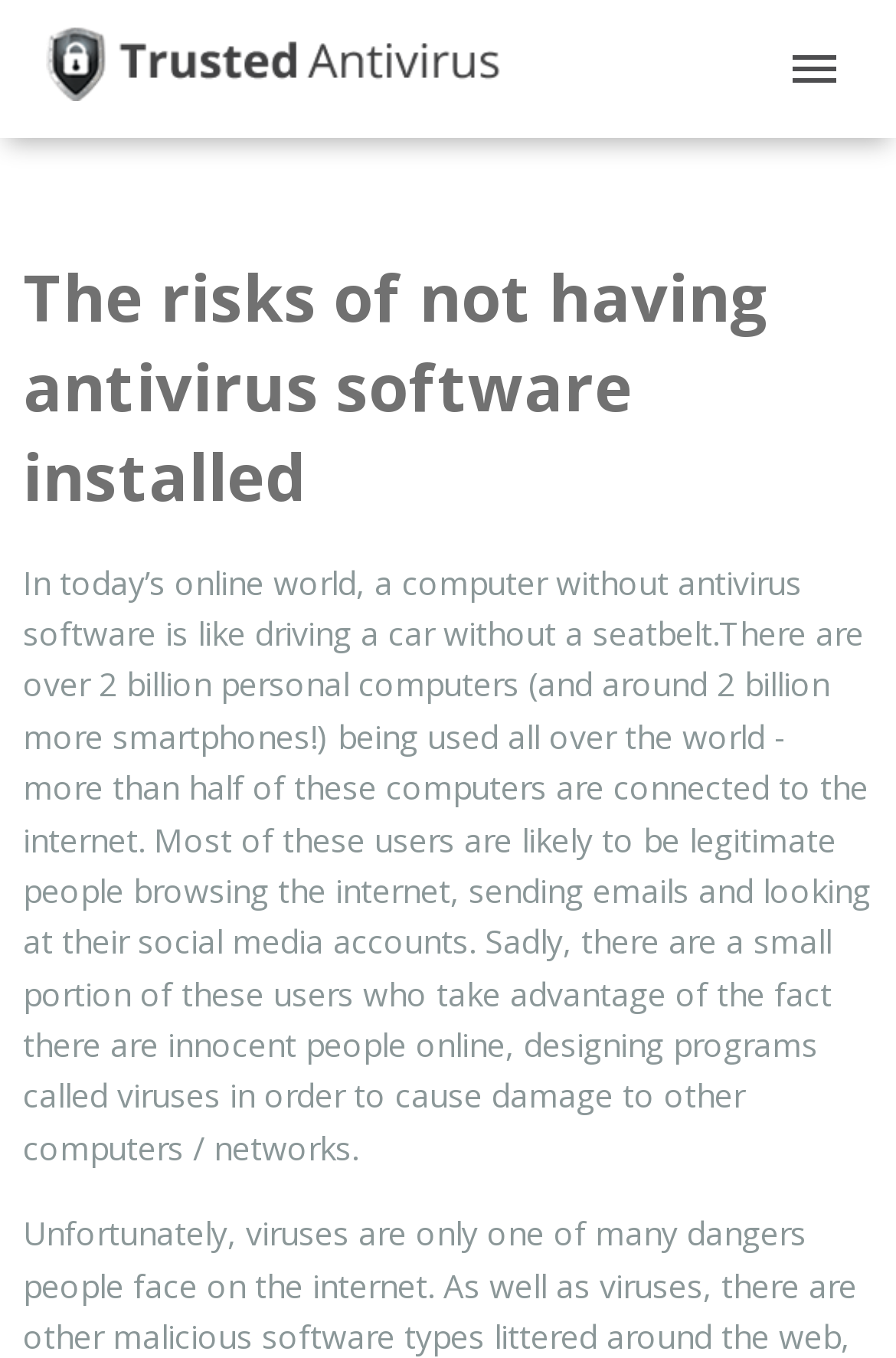How many navigation links are at the top?
Based on the screenshot, give a detailed explanation to answer the question.

I counted the number of link elements at the top of the page, which are 'HOME', 'GUIDES', 'PRIVACY', and 'DISCLOSURE', and found that there are 4 navigation links.